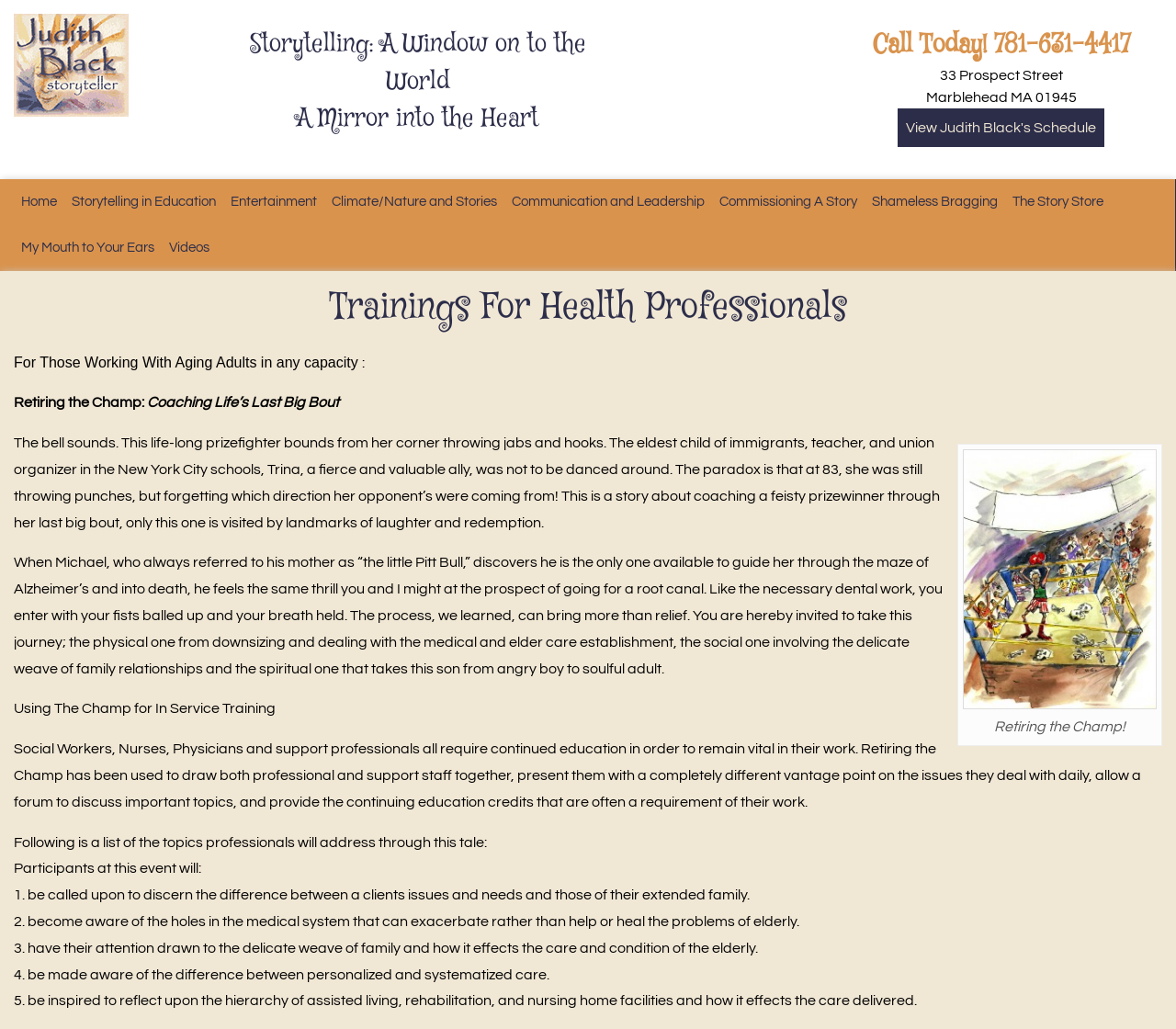Extract the primary heading text from the webpage.

Trainings For Health Professionals